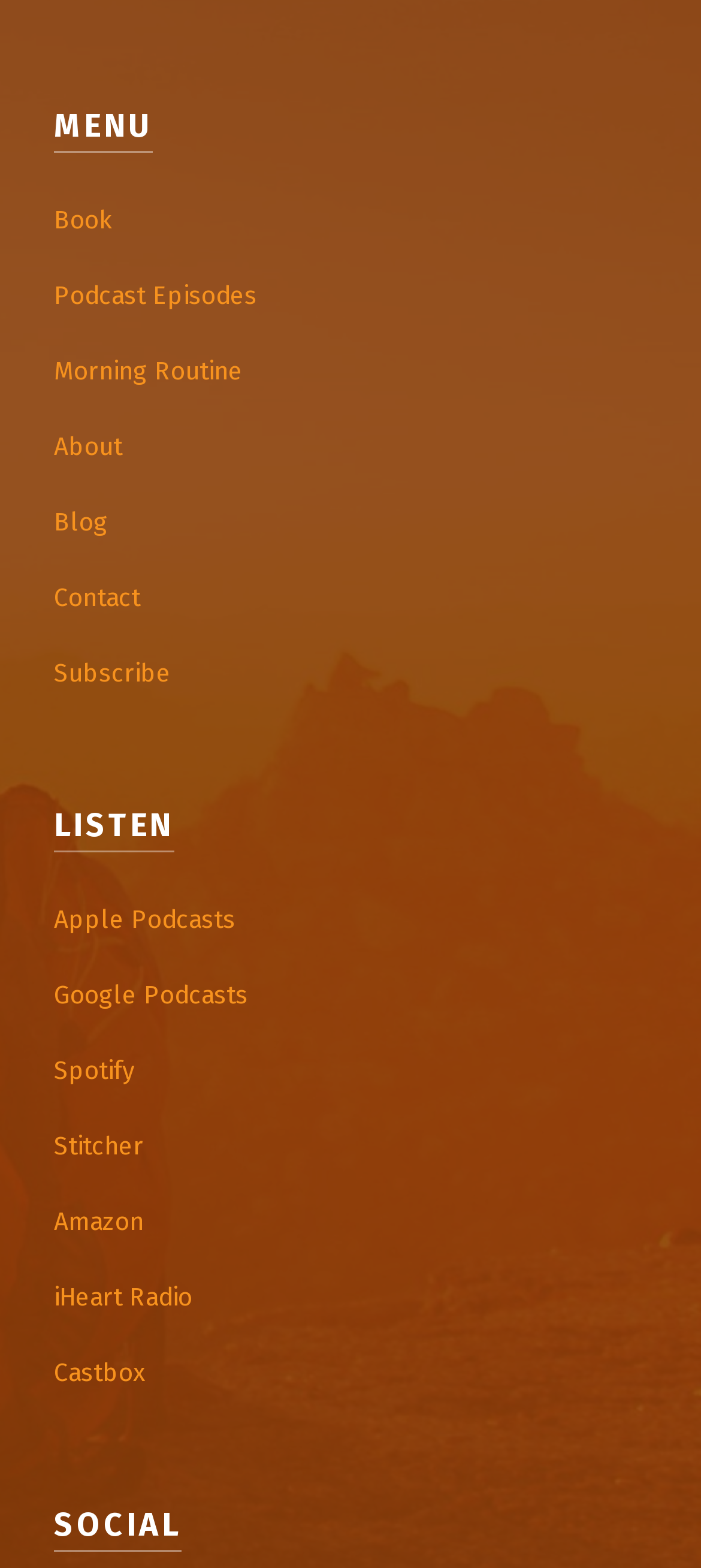Using the provided element description, identify the bounding box coordinates as (top-left x, top-left y, bottom-right x, bottom-right y). Ensure all values are between 0 and 1. Description: Morning Routine

[0.077, 0.227, 0.346, 0.247]